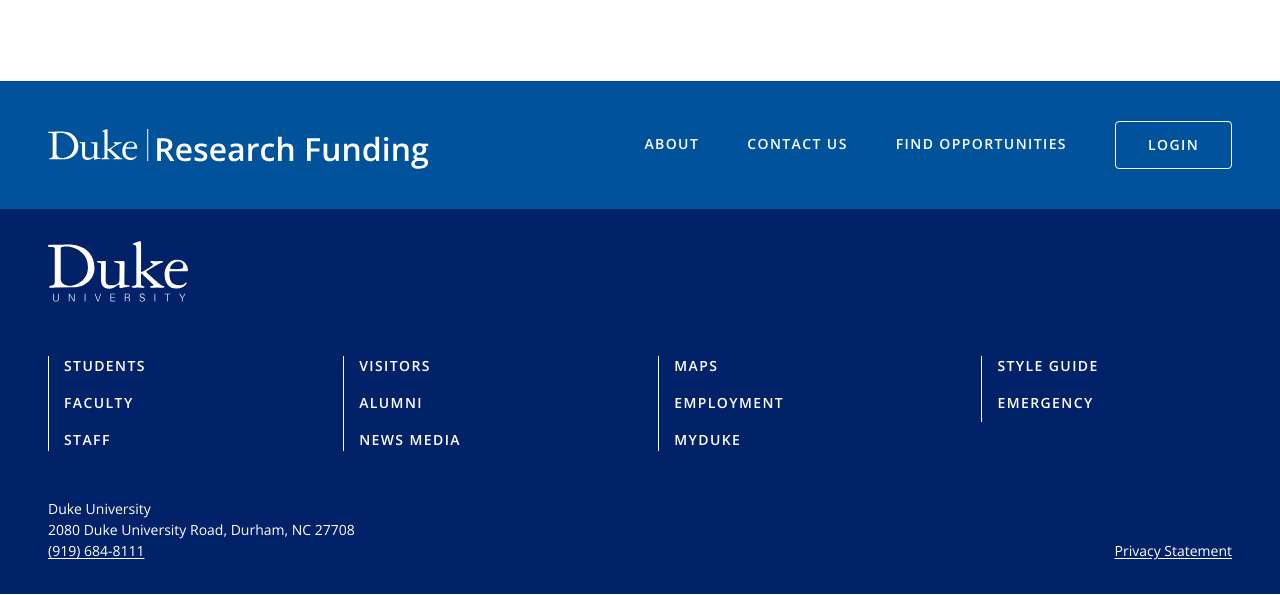Please locate the bounding box coordinates of the region I need to click to follow this instruction: "Click on Research Funding".

[0.038, 0.19, 0.336, 0.298]